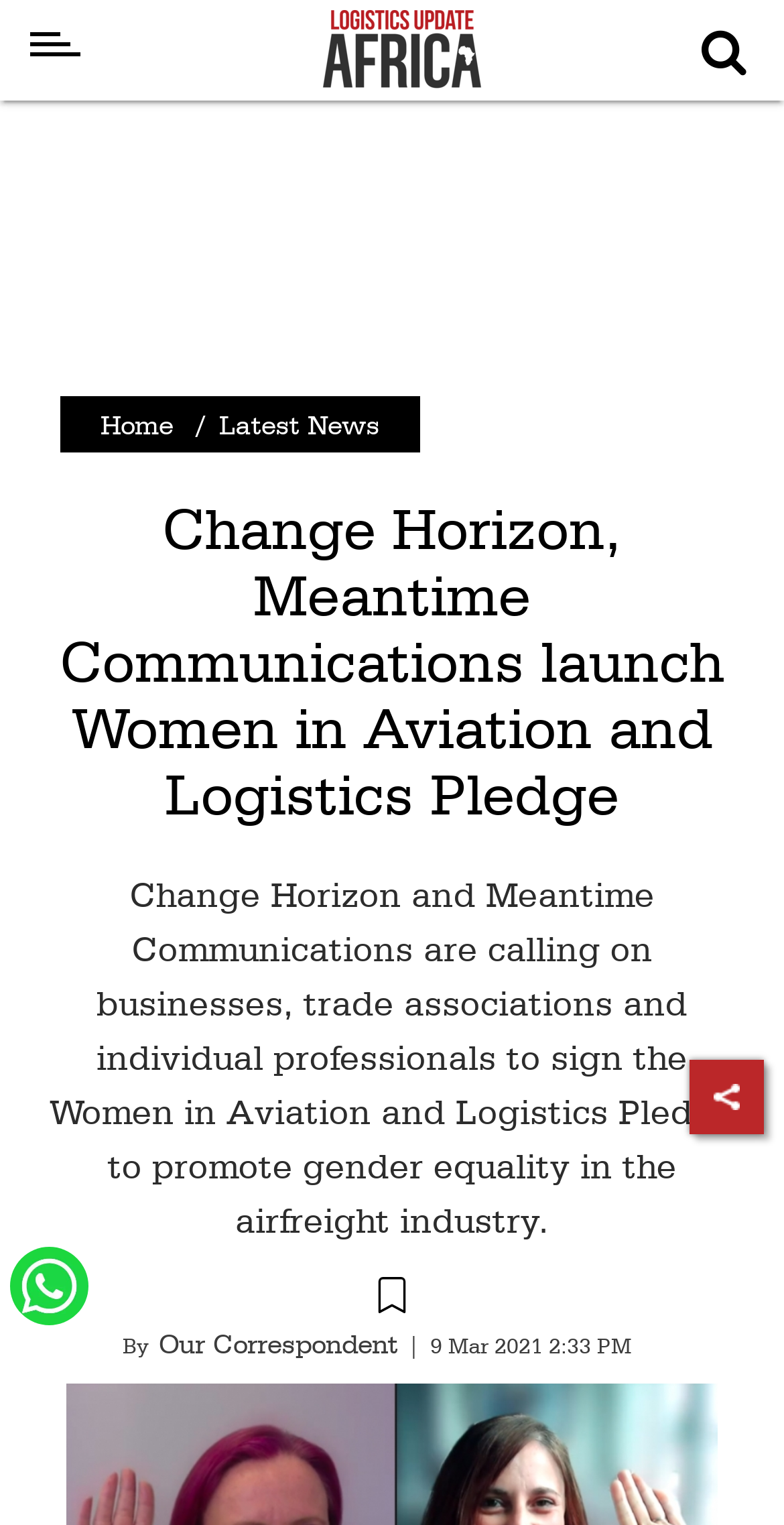Locate the bounding box coordinates of the element's region that should be clicked to carry out the following instruction: "View Logistics Update Africa". The coordinates need to be four float numbers between 0 and 1, i.e., [left, top, right, bottom].

[0.167, 0.0, 0.859, 0.066]